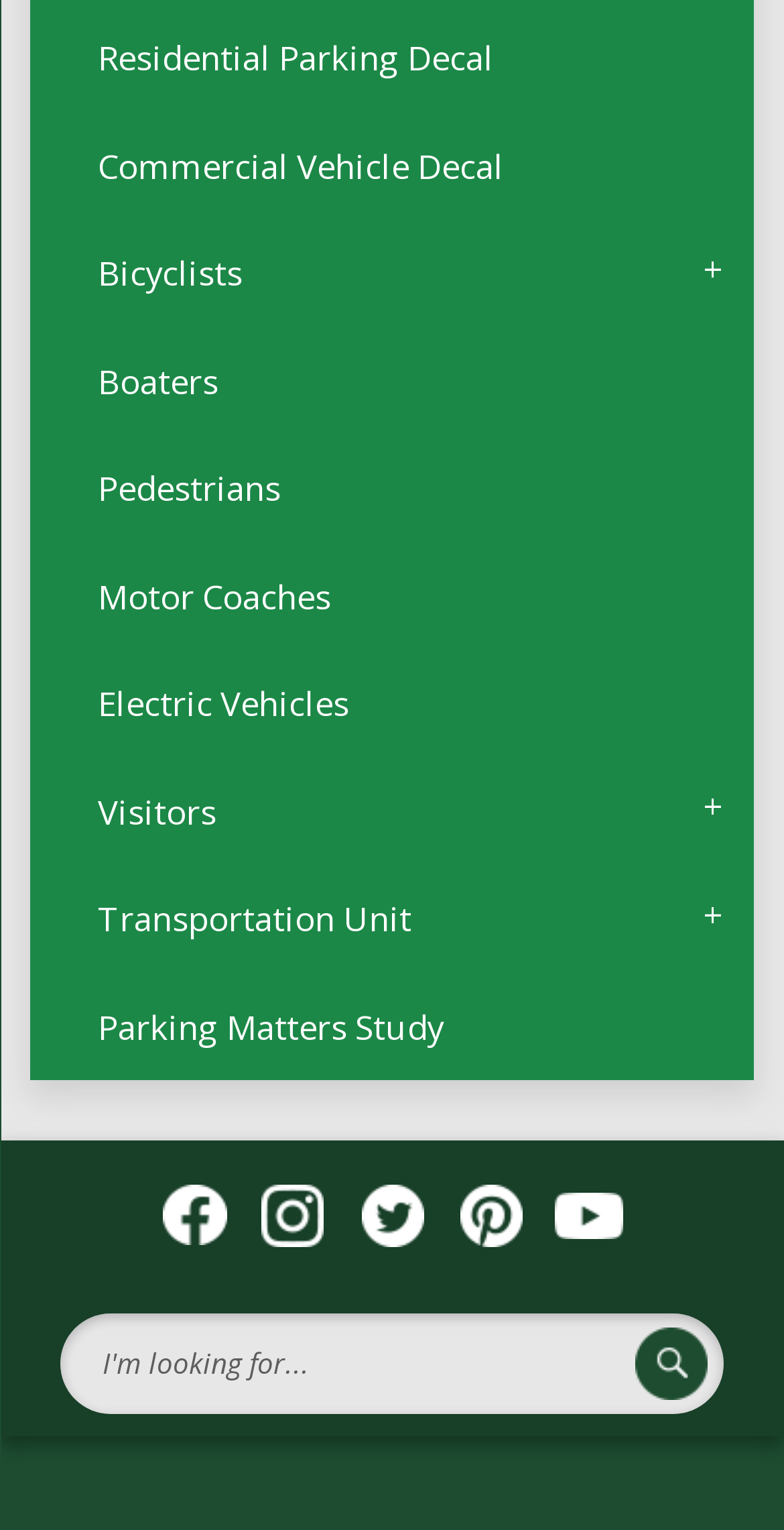Is there a search function? Based on the image, give a response in one word or a short phrase.

Yes